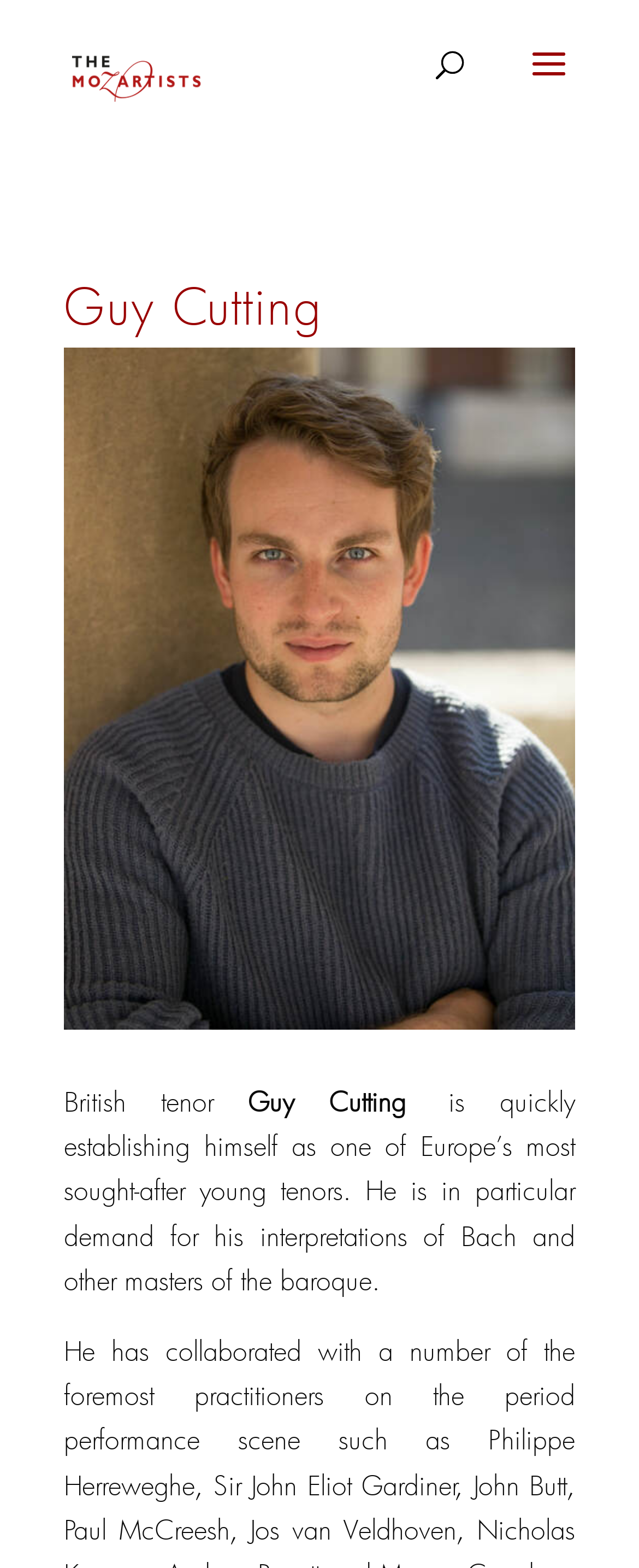What is the profession of Guy Cutting?
Refer to the image and answer the question using a single word or phrase.

Tenor